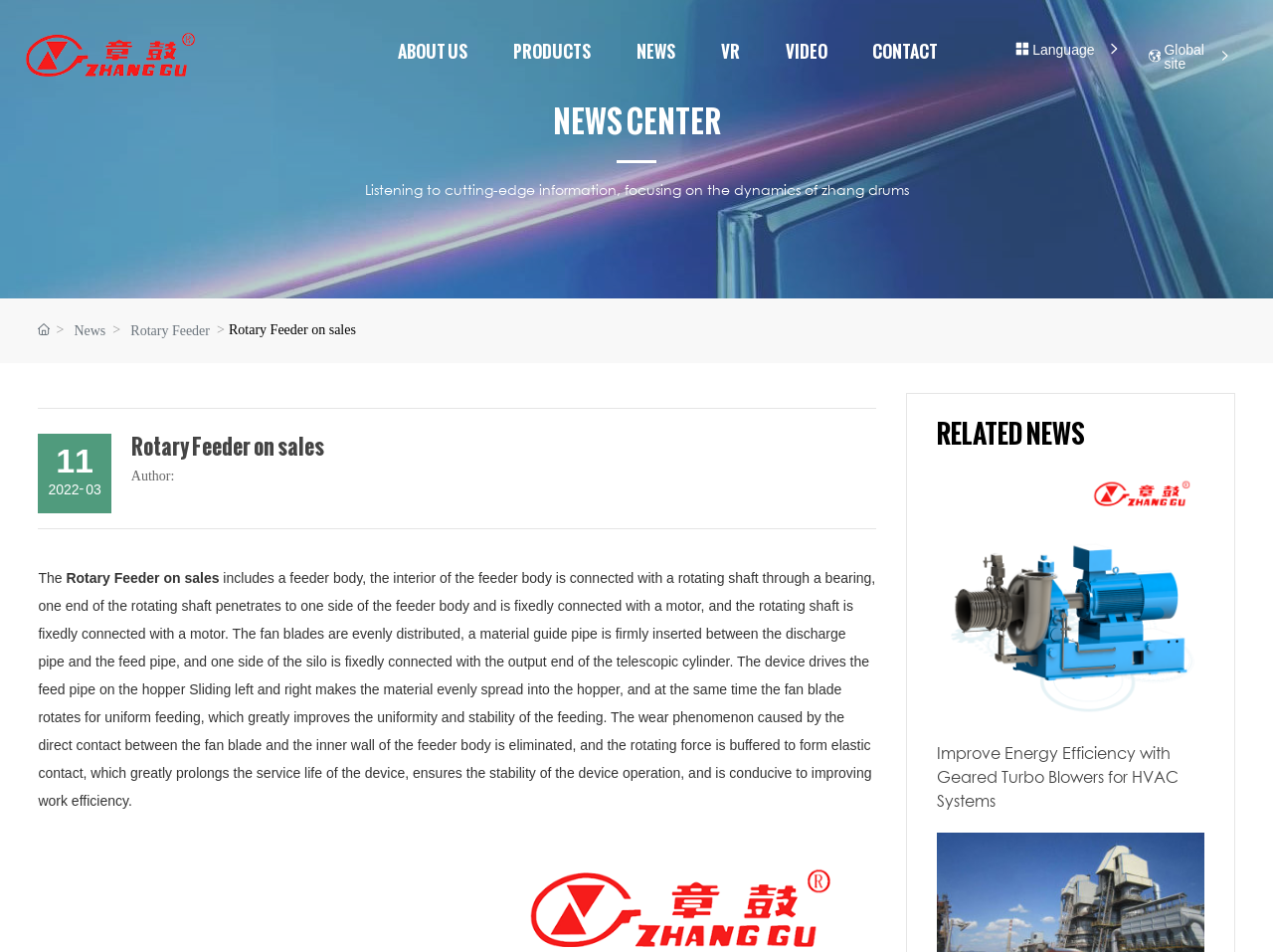Please find the main title text of this webpage.

Rotary Feeder on sales